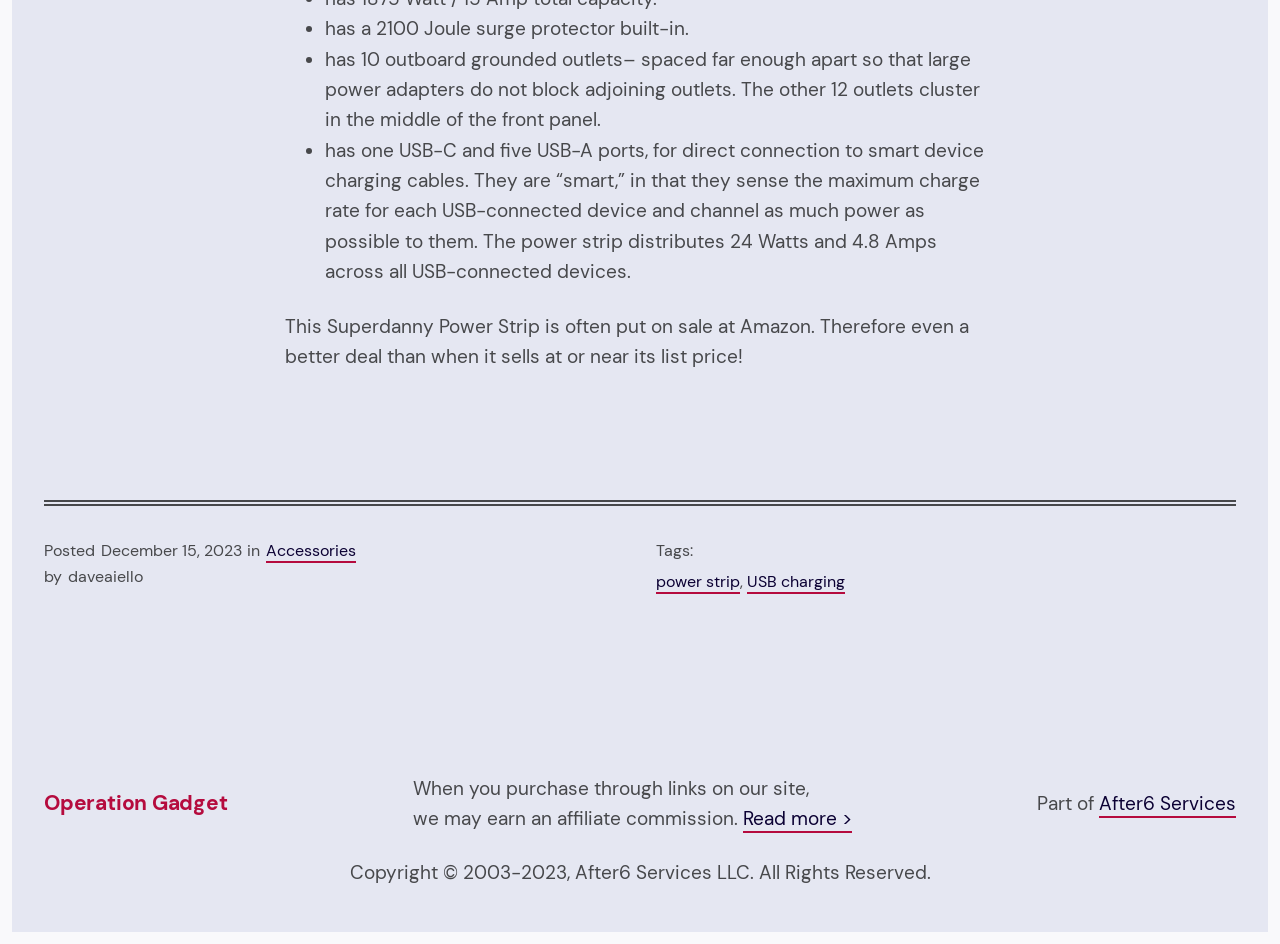Using the provided description: "Read more >", find the bounding box coordinates of the corresponding UI element. The output should be four float numbers between 0 and 1, in the format [left, top, right, bottom].

[0.58, 0.854, 0.665, 0.882]